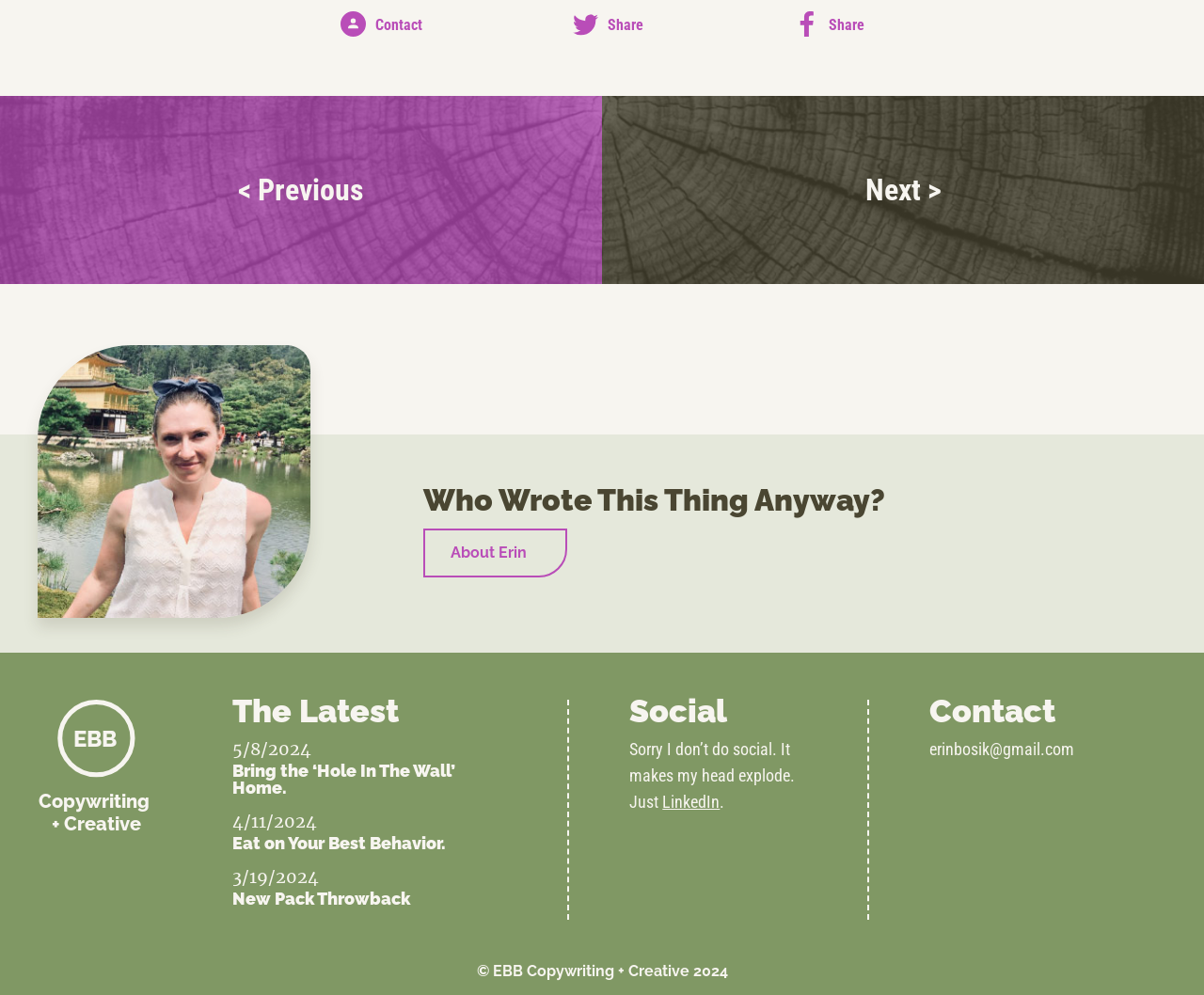Specify the bounding box coordinates of the area to click in order to follow the given instruction: "Visit the 'About' page."

None